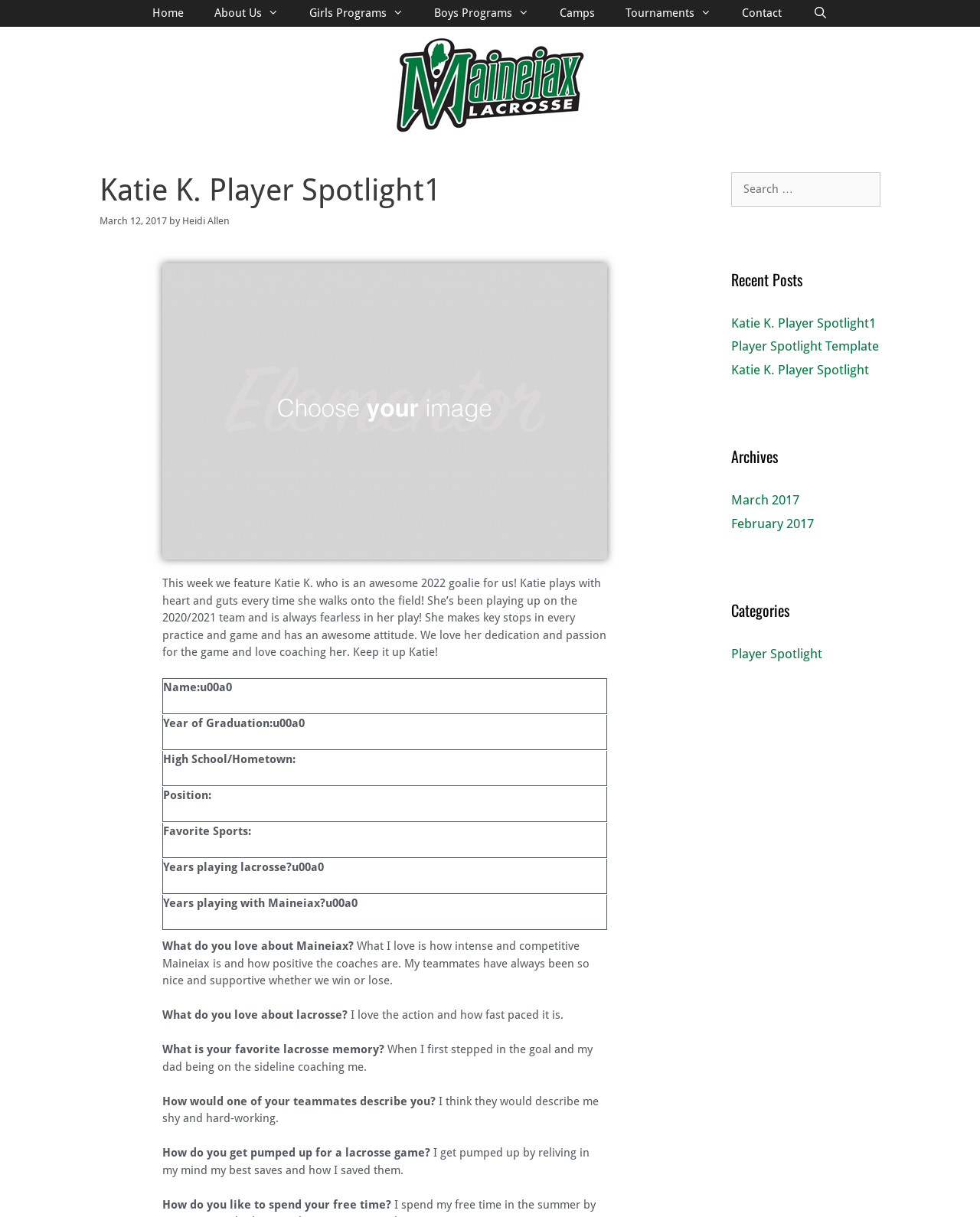Please identify the bounding box coordinates of the clickable area that will allow you to execute the instruction: "Click on the Home link".

[0.14, 0.0, 0.203, 0.022]